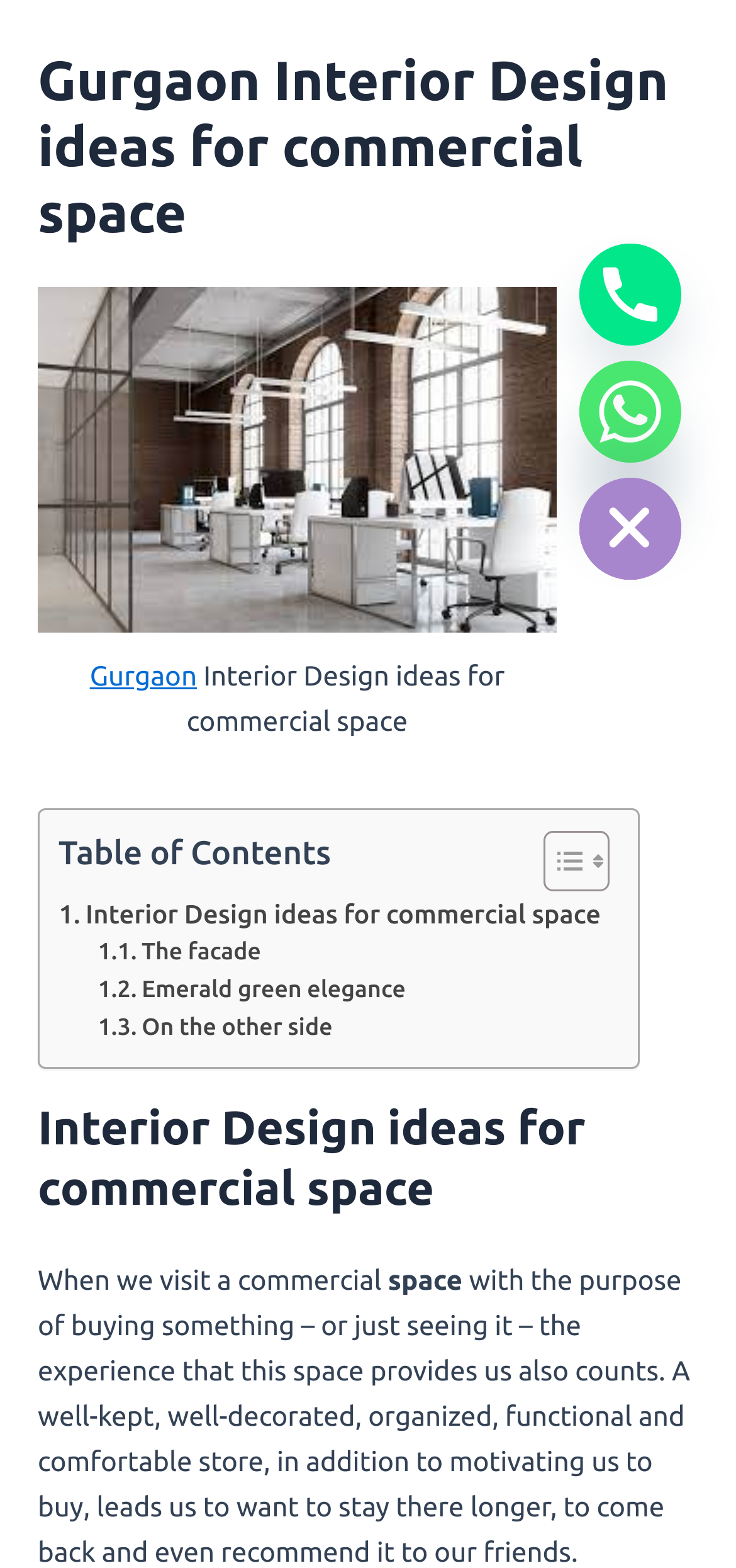Using the webpage screenshot, locate the HTML element that fits the following description and provide its bounding box: "Hide chaty".

[0.787, 0.305, 0.926, 0.37]